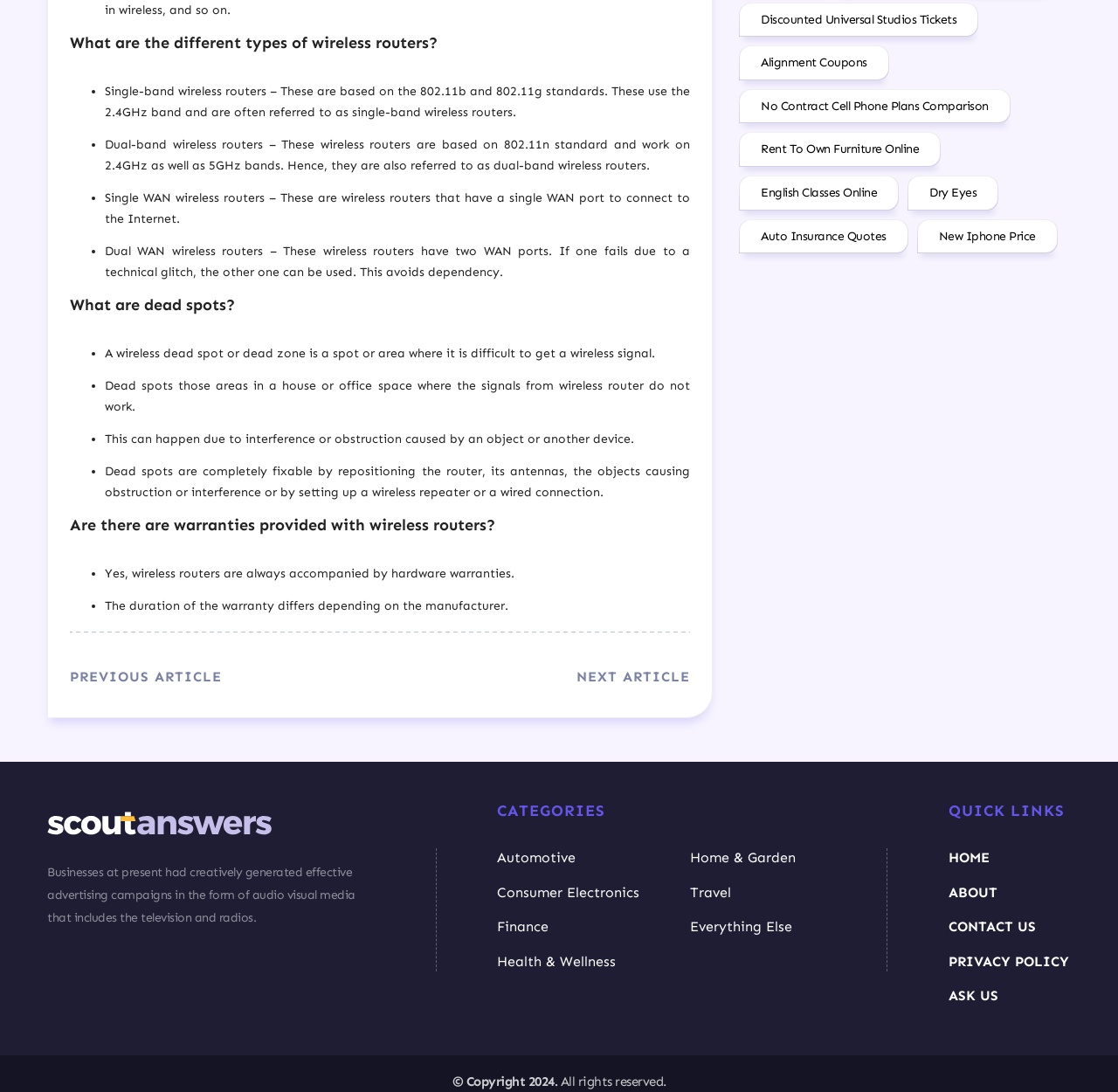Do wireless routers come with warranties?
Based on the screenshot, provide your answer in one word or phrase.

Yes